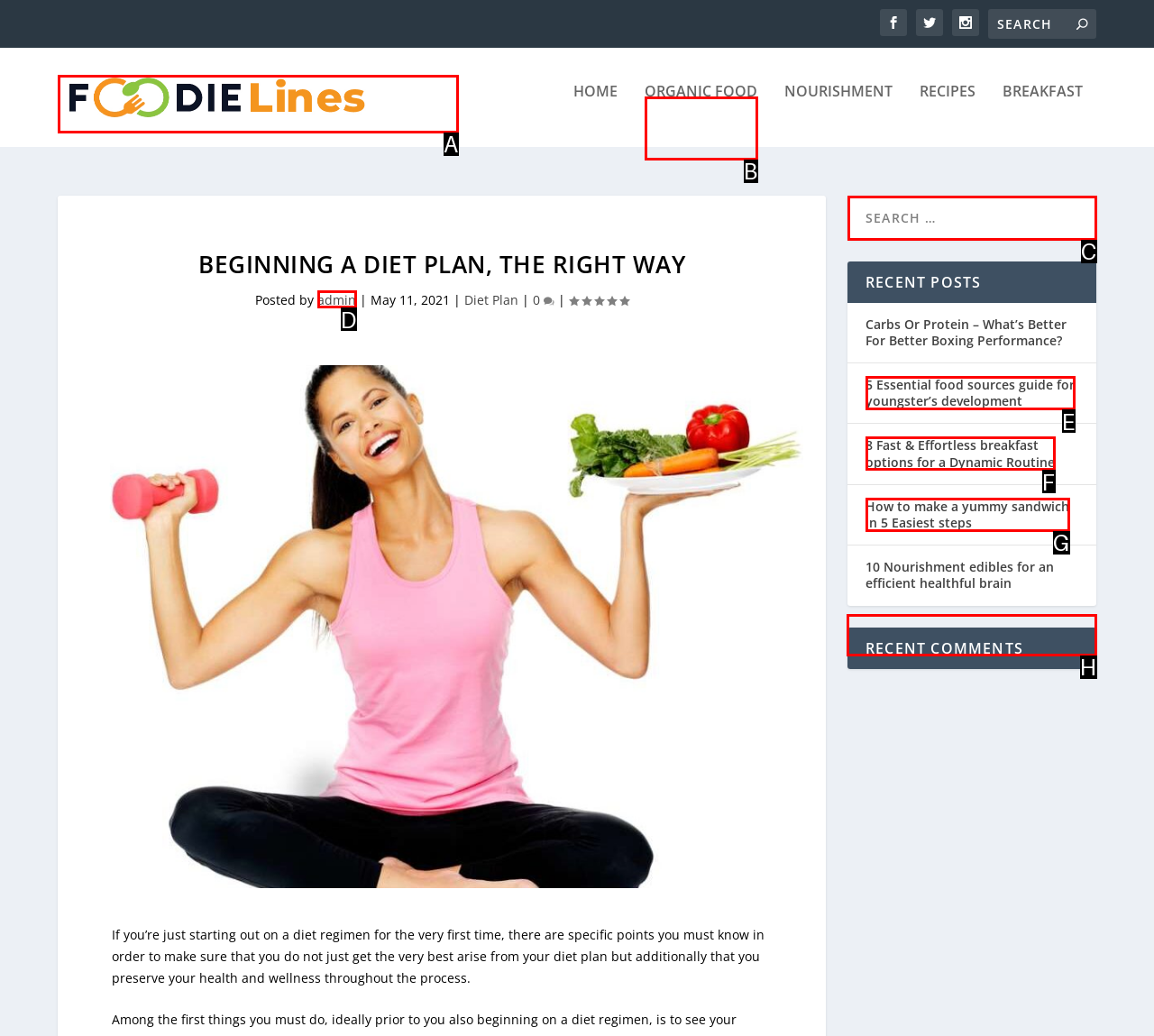For the task: Click on Tip us, identify the HTML element to click.
Provide the letter corresponding to the right choice from the given options.

None